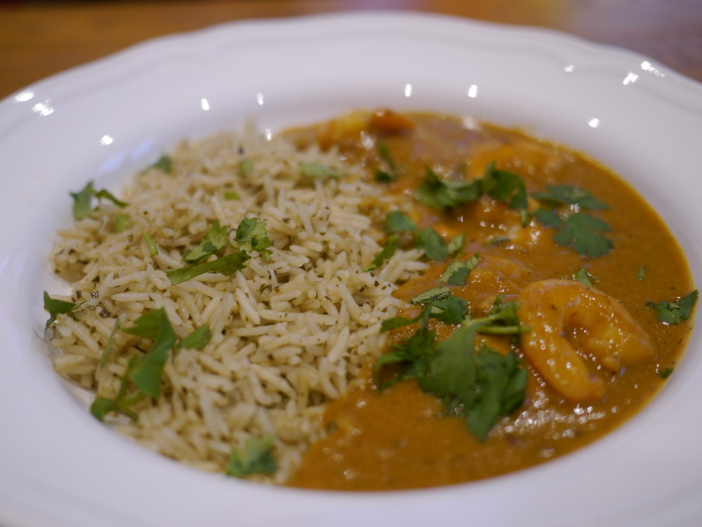Illustrate the image with a detailed caption.

This inviting dish features a delicious Maille Colombo Prawn Curry served alongside fragrant, fluffy rice. The prawns are enveloped in a rich, aromatic sauce, which glistens invitingly, creating a perfect contrast against the vibrant green sprigs of fresh cilantro that garnish the plate. The rice, slightly seasoned, complements the curry beautifully, offering a delightful blend of textures and flavors. This culinary creation, which is part of the blog post dated April 23, 2014, showcases a special recipe that reflects a celebration of flavors, perfect for any occasion, particularly in the spirit of the blog's milestone featuring 100 posts.